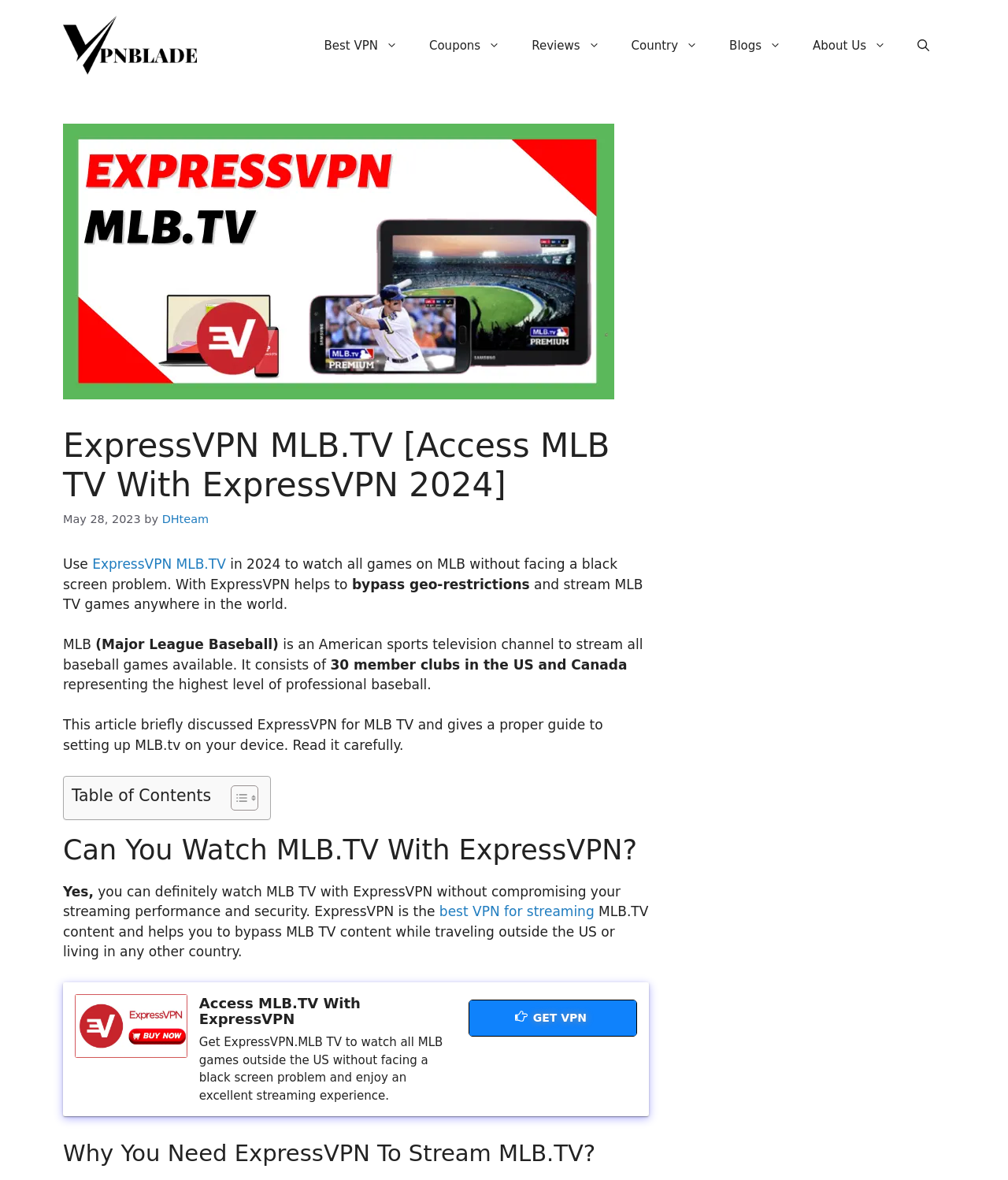Detail the features and information presented on the webpage.

This webpage is about using ExpressVPN to access MLB.TV in 2024. At the top, there is a banner with a link to "VPNBlade" and an image of the same. Below the banner, there is a primary navigation menu with links to "Best VPN", "Coupons", "Reviews", "Country", "Blogs", and "About Us". To the right of the navigation menu, there is a button to open a search function.

Below the navigation menu, there is a large image of ExpressVPN MLB.TV, followed by a header section with a heading that reads "ExpressVPN MLB.TV [Access MLB TV With ExpressVPN 2024]". The header section also includes a time stamp of "May 28, 2023", and a link to "DHteam".

The main content of the webpage starts with a paragraph that explains how to use ExpressVPN MLB.TV in 2024 to watch all games on MLB without facing blackout or buffering issues. The paragraph is followed by a brief description of MLB.TV, which is an American sports television channel that streams all baseball games available.

The webpage then provides a guide on how to set up MLB.tv on a device using ExpressVPN. There is a table of contents section that allows users to navigate to different parts of the guide. The guide is divided into sections, including "Can You Watch MLB.TV With ExpressVPN?" and "Why You Need ExpressVPN To Stream MLB.TV?".

Throughout the guide, there are links to relevant resources, such as the best VPN for streaming, and calls-to-action to get ExpressVPN. There are also images of ExpressVPN and MLB.TV scattered throughout the webpage. Overall, the webpage is focused on providing a comprehensive guide to using ExpressVPN to access MLB.TV in 2024.